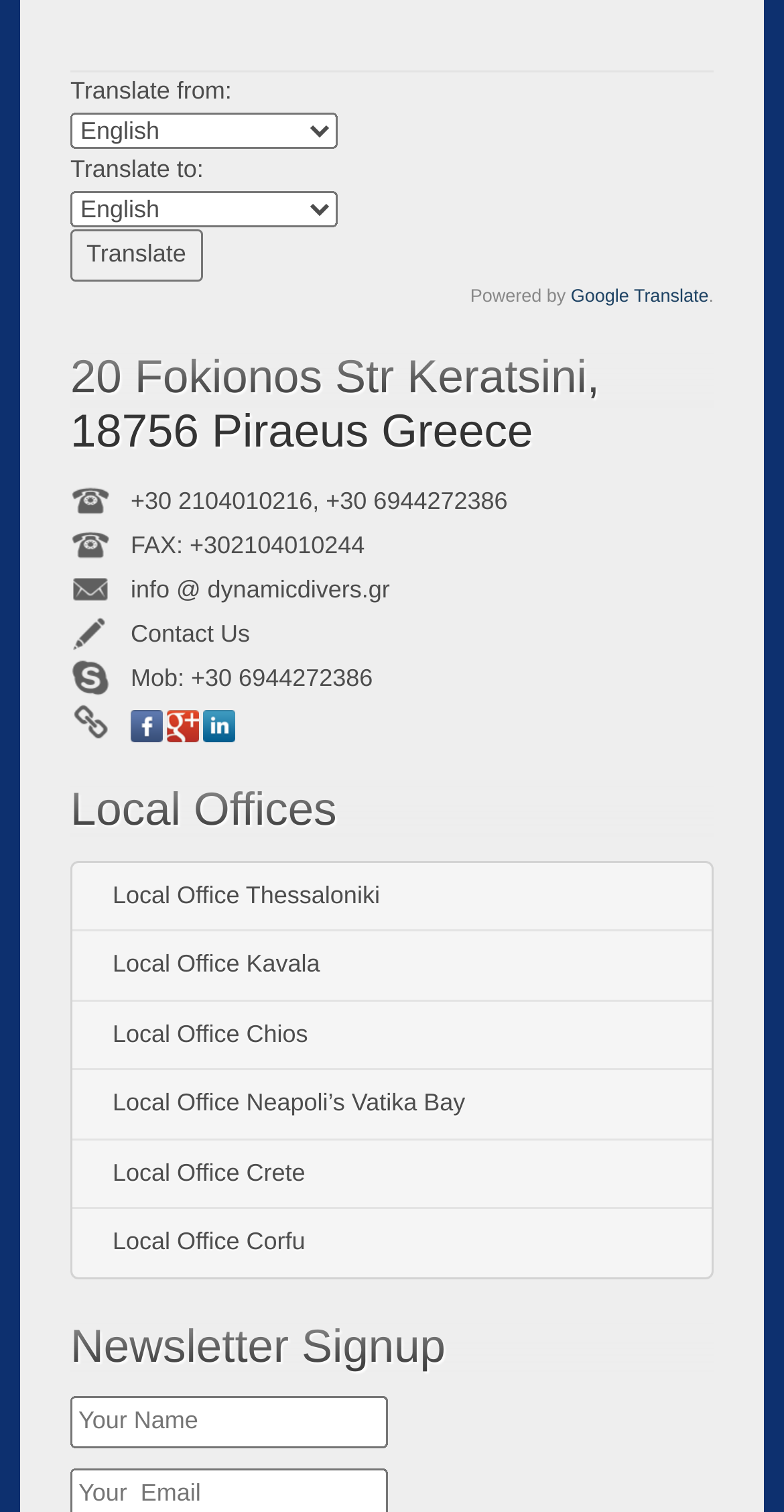Determine the bounding box of the UI component based on this description: "Contact Us". The bounding box coordinates should be four float values between 0 and 1, i.e., [left, top, right, bottom].

[0.167, 0.41, 0.319, 0.429]